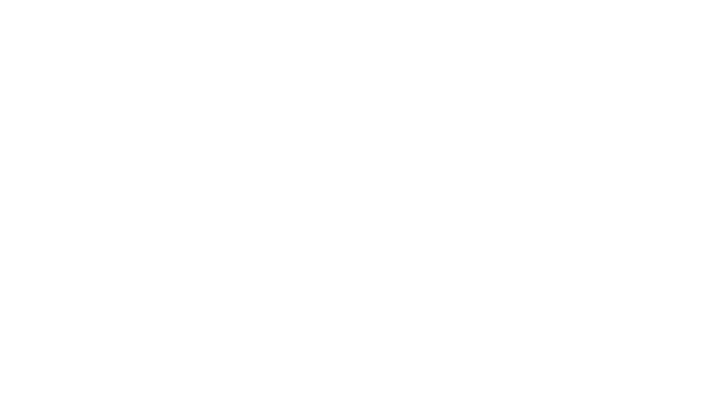What is the purpose of the logo?
Based on the screenshot, respond with a single word or phrase.

To inform audience